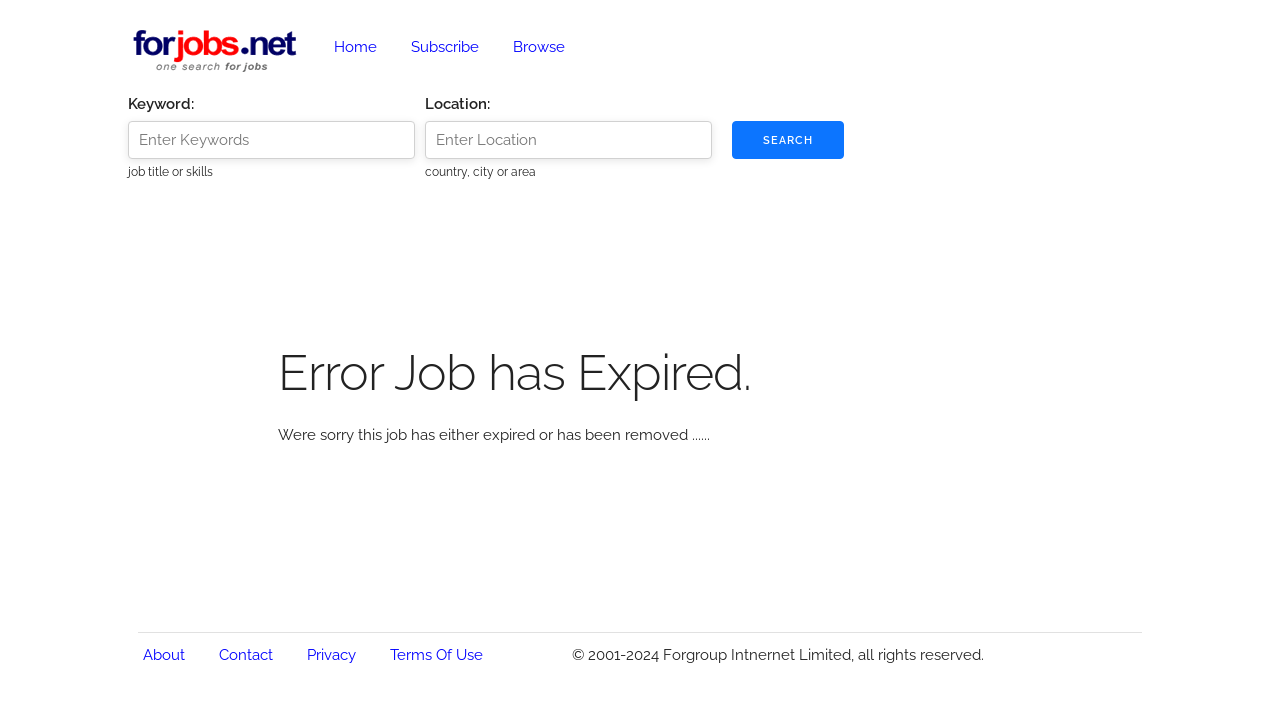Can you show the bounding box coordinates of the region to click on to complete the task described in the instruction: "Click the Subscribe link"?

[0.321, 0.054, 0.374, 0.079]